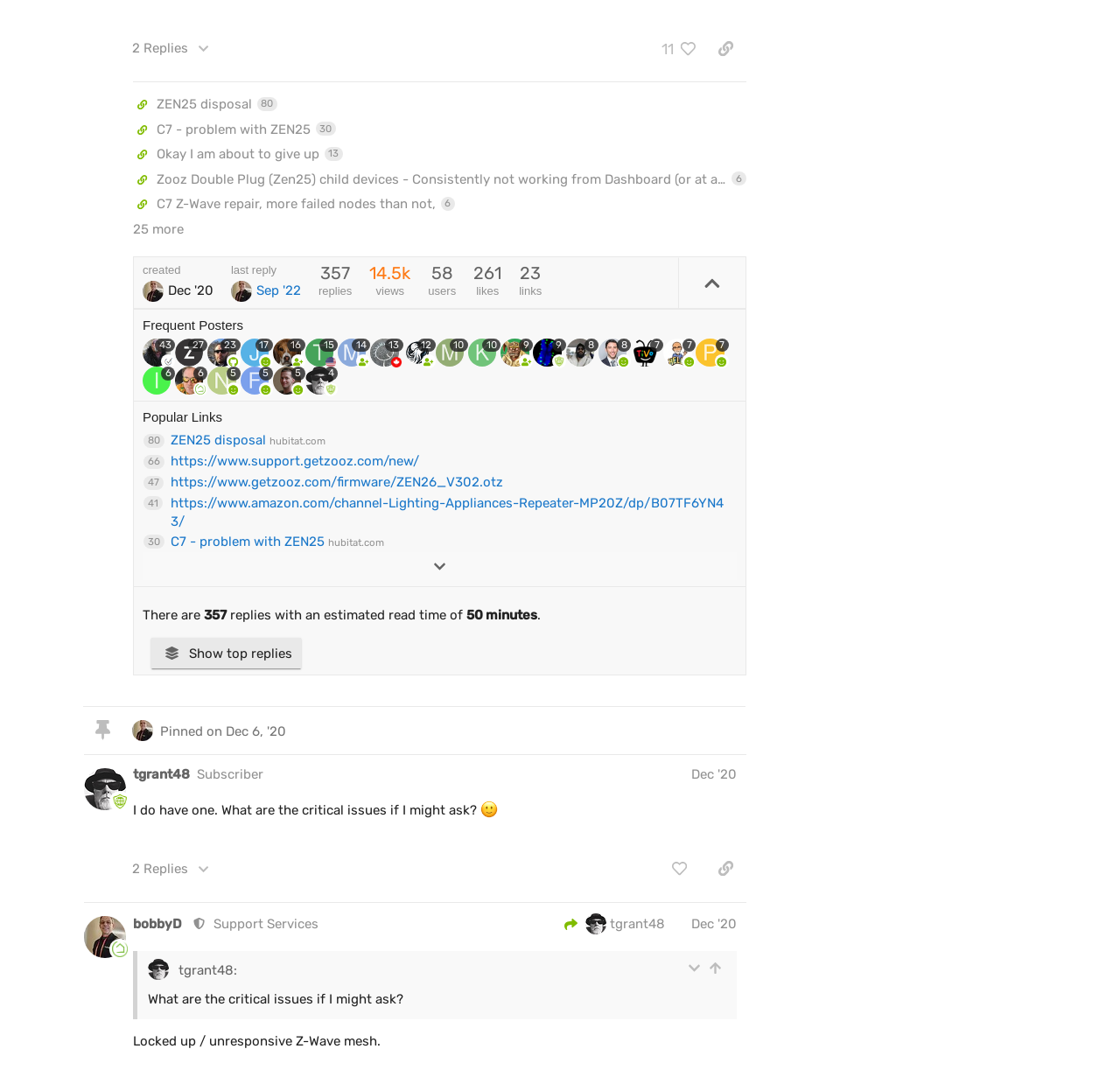Using the given description, provide the bounding box coordinates formatted as (top-left x, top-left y, bottom-right x, bottom-right y), with all values being floating point numbers between 0 and 1. Description: C7 - problem with ZEN25

[0.152, 0.489, 0.289, 0.503]